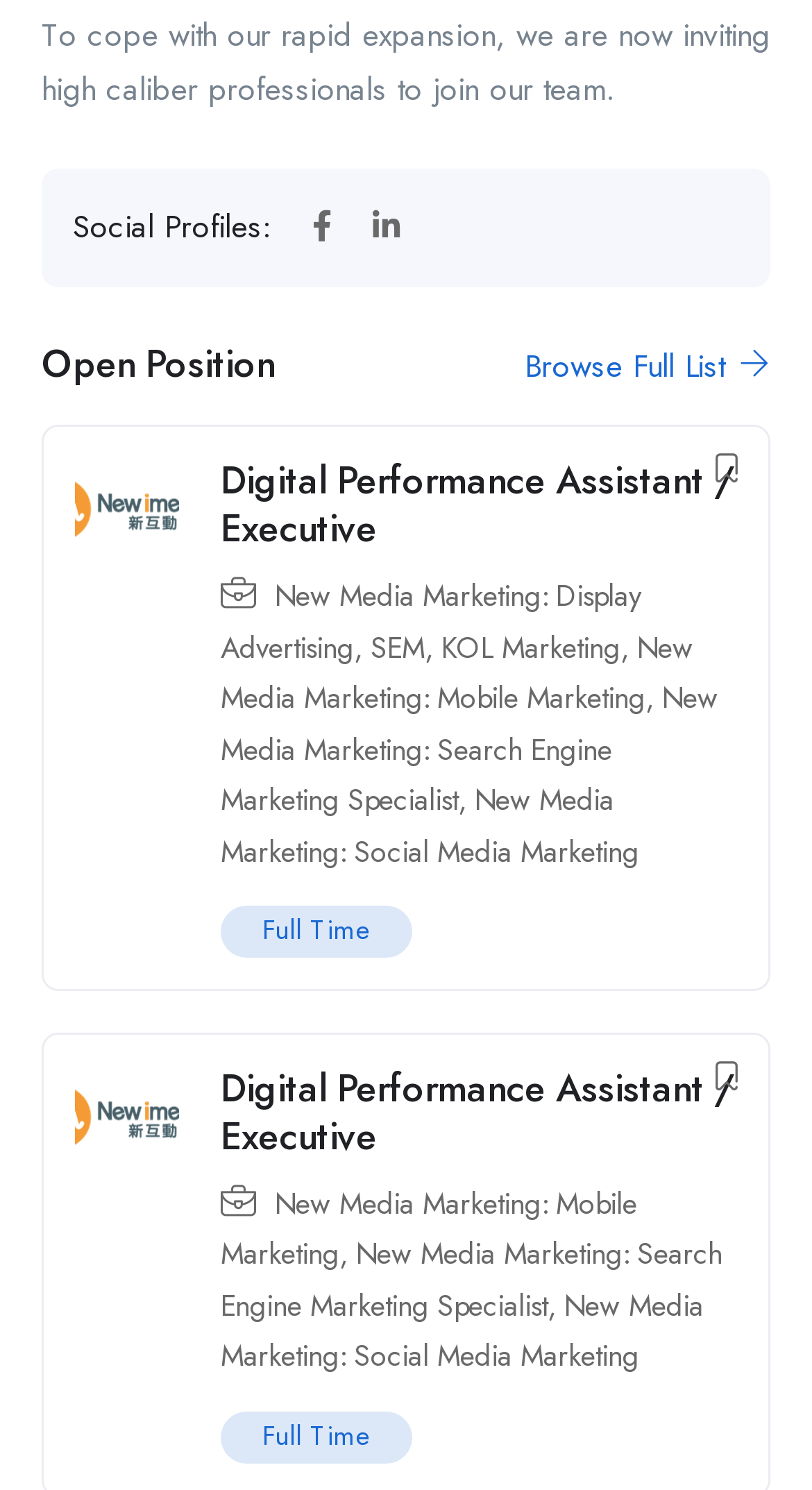Identify the bounding box coordinates of the region I need to click to complete this instruction: "Check out UNITY DEVELOPMENT OUTSOURCING".

None